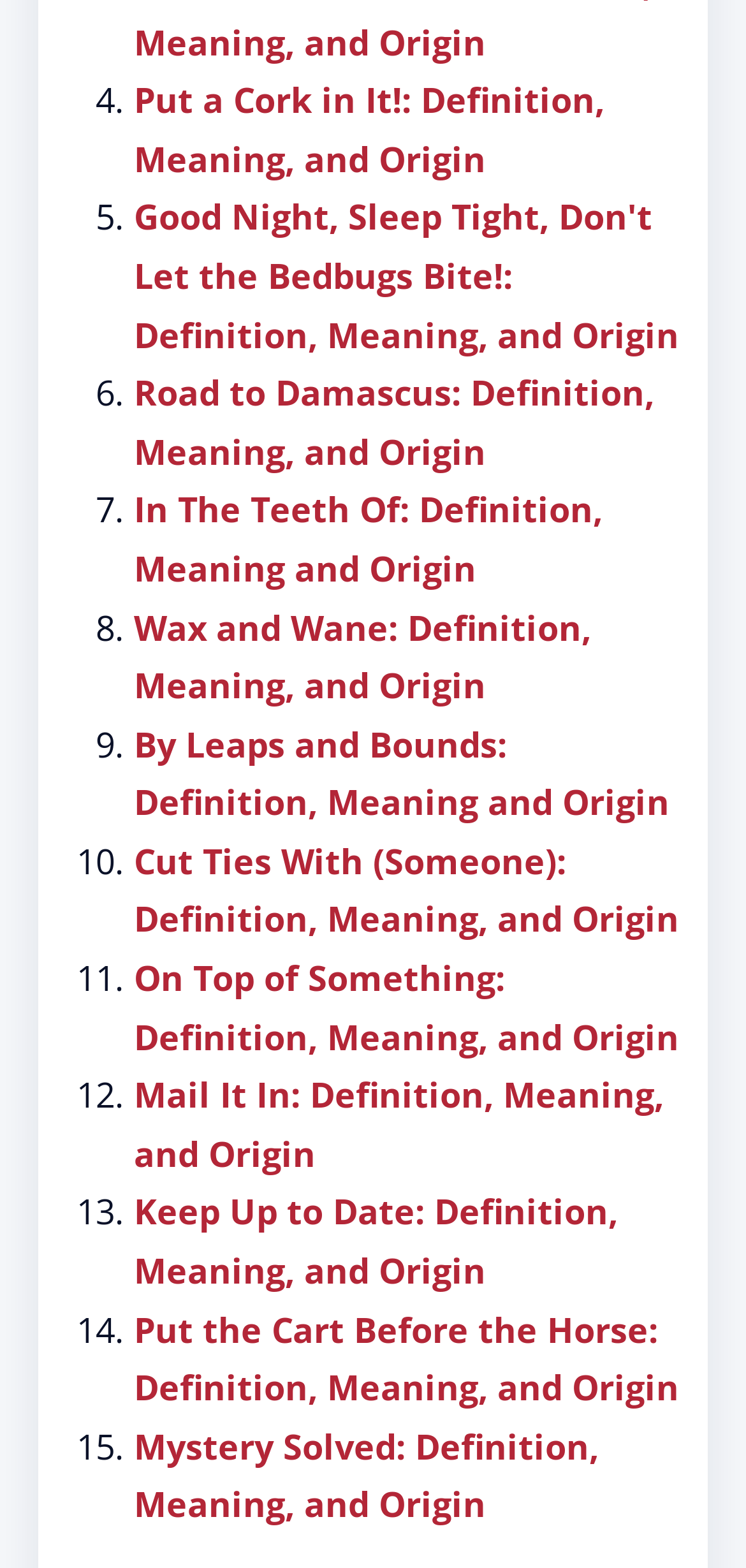What is the last idiom on the list?
Using the details from the image, give an elaborate explanation to answer the question.

I looked at the last link on the page, which has the text 'Mystery Solved: Definition, Meaning, and Origin'. This is the last idiom on the list.